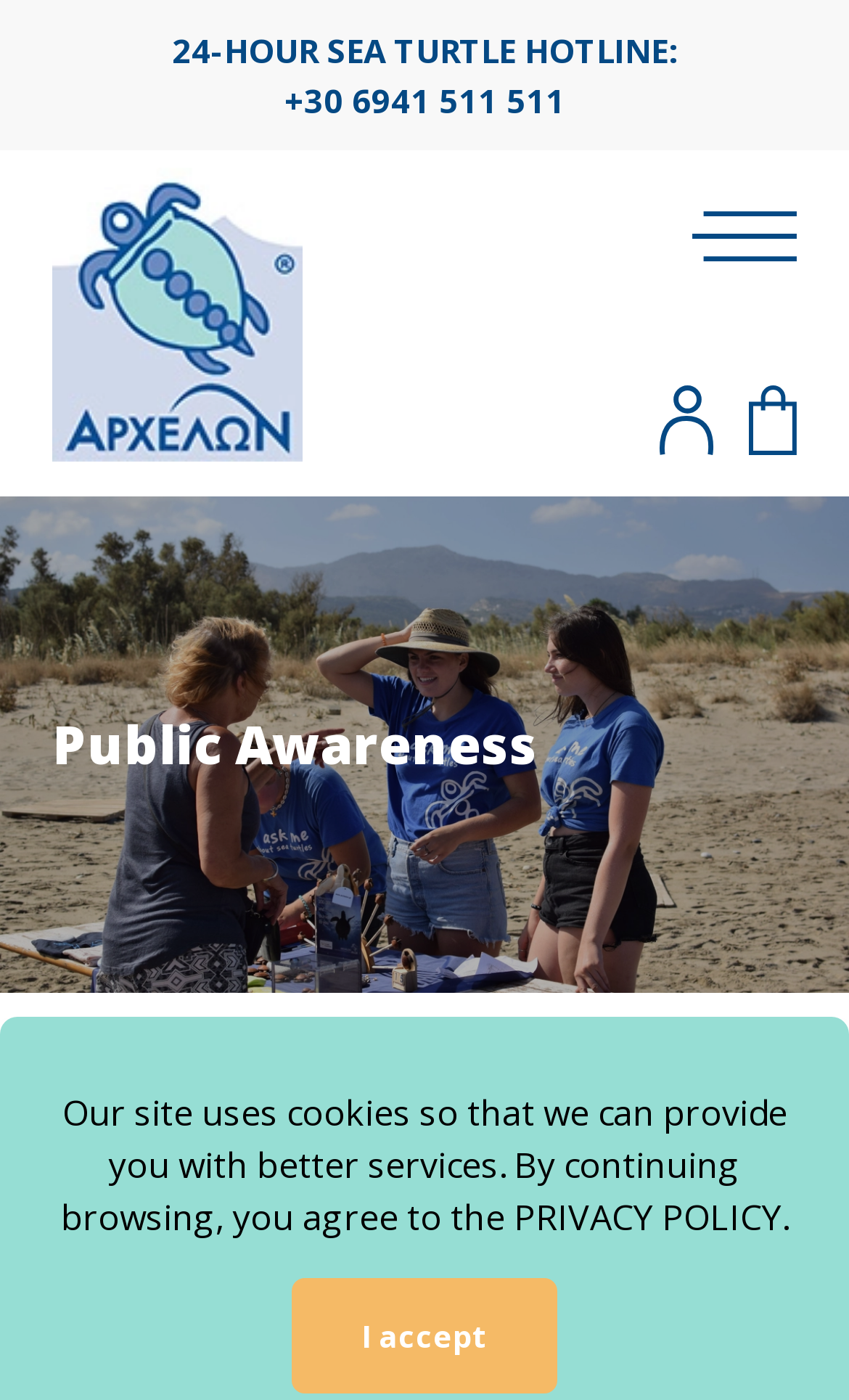Provide the bounding box coordinates for the specified HTML element described in this description: "I accept". The coordinates should be four float numbers ranging from 0 to 1, in the format [left, top, right, bottom].

[0.344, 0.913, 0.656, 0.995]